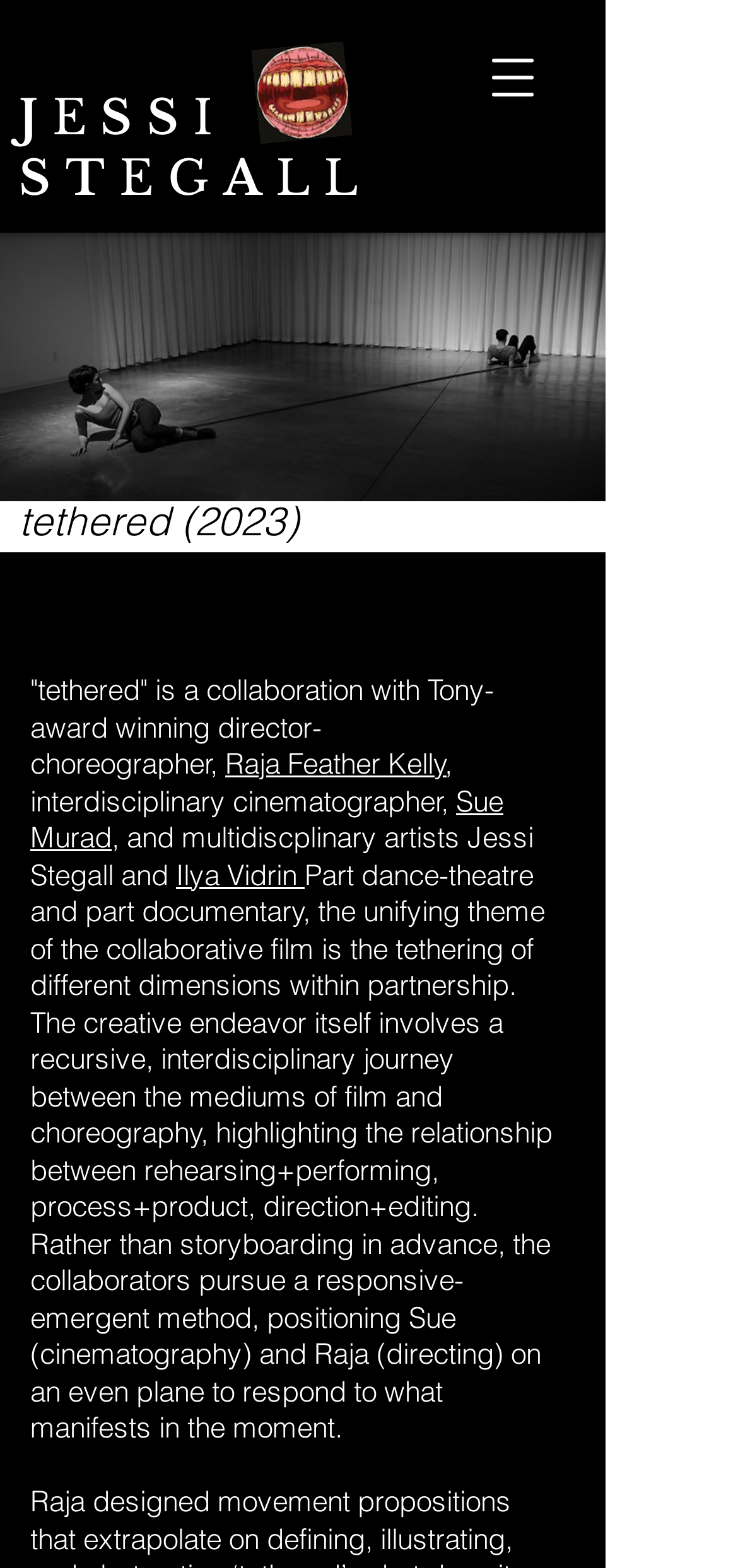What is the name of the collaboration?
Using the information presented in the image, please offer a detailed response to the question.

The name of the collaboration is mentioned in the heading 'tethered (2023)' and also in the StaticText element that describes the collaboration.